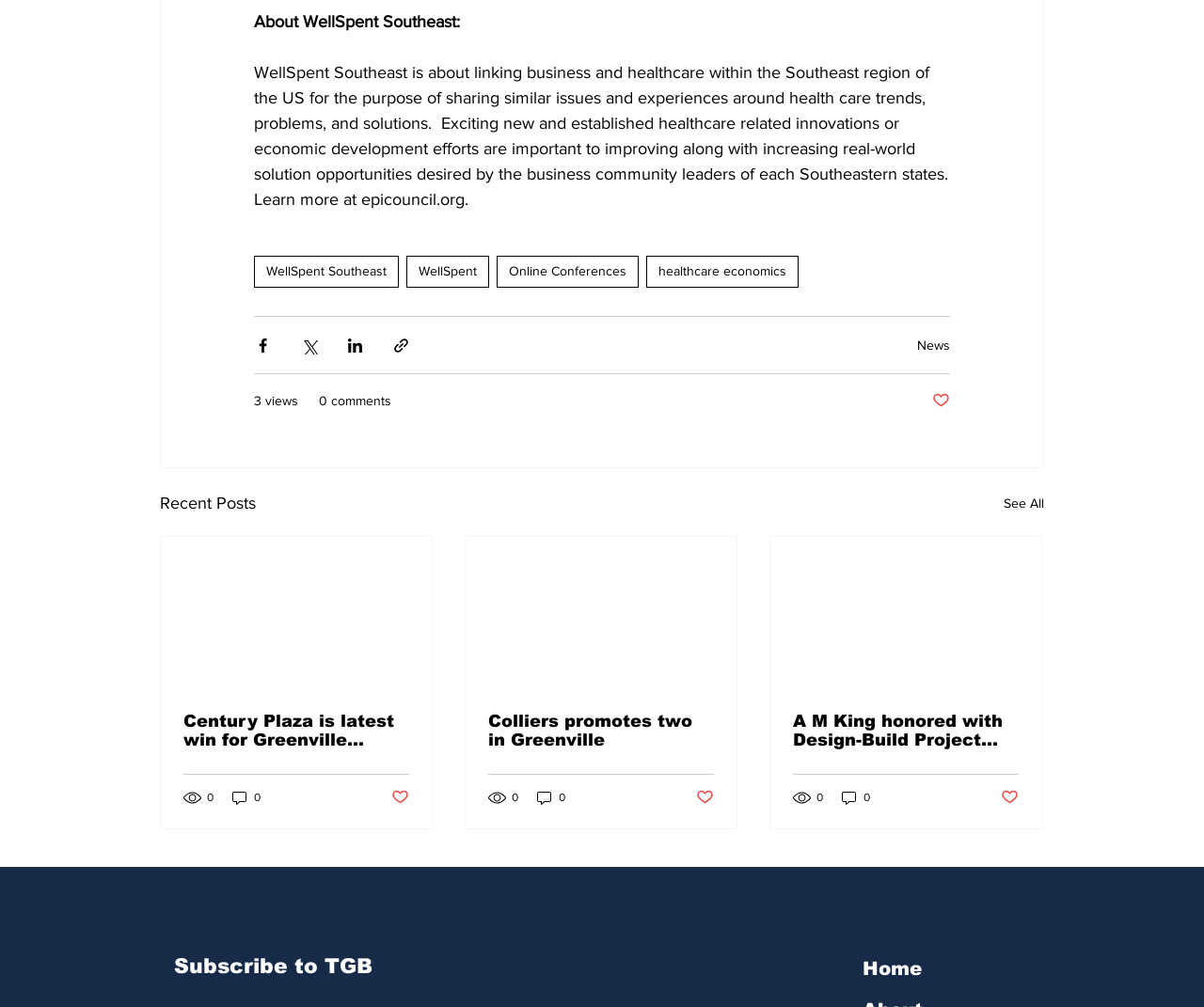Find the bounding box coordinates of the clickable area that will achieve the following instruction: "Click on the 'See All' link".

[0.834, 0.486, 0.867, 0.514]